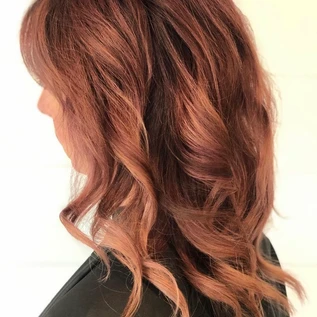Answer the question in one word or a short phrase:
What is the background color of the image?

Light